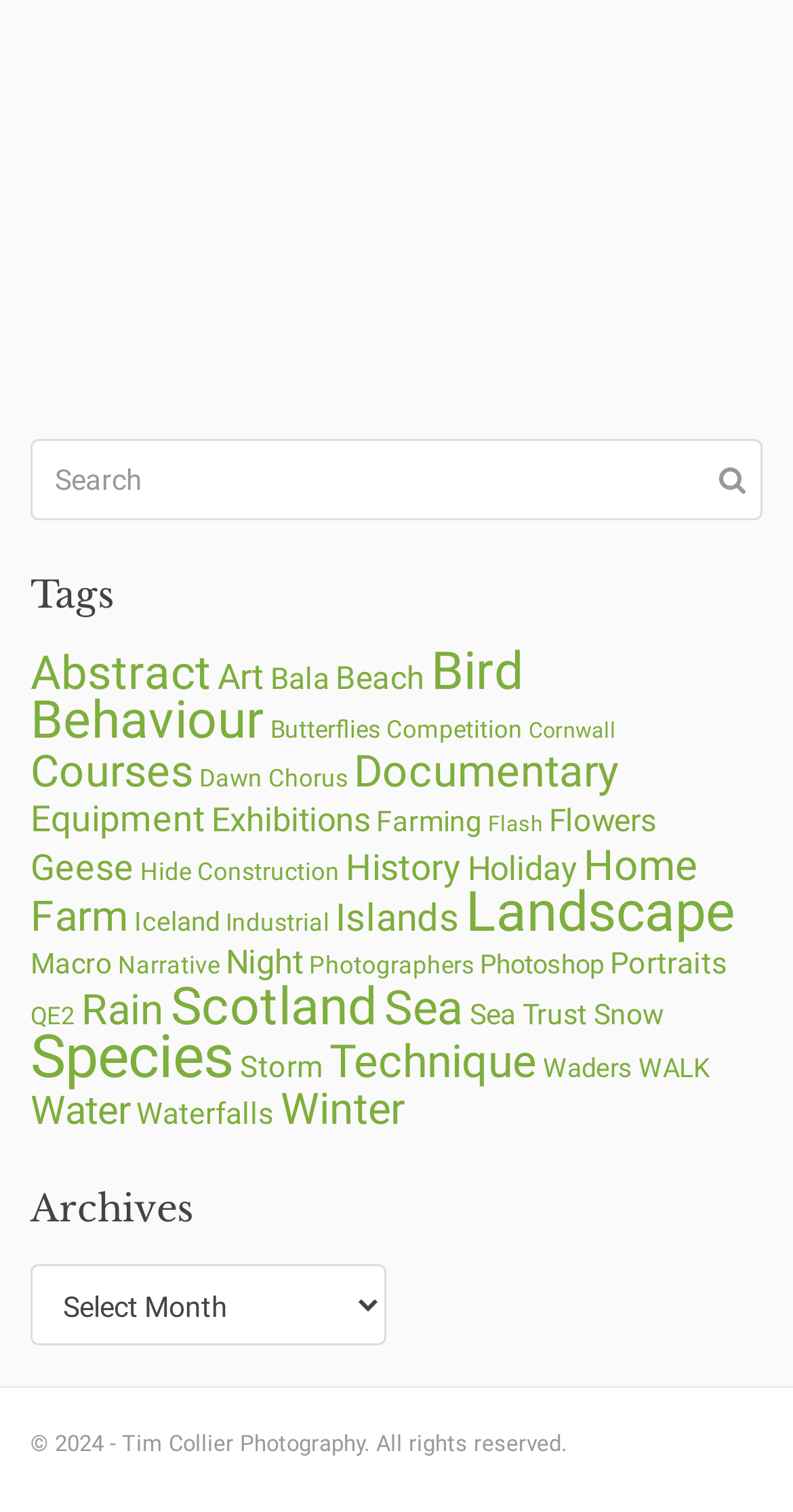Please locate the clickable area by providing the bounding box coordinates to follow this instruction: "Download Fortnite battle royale mobile for android".

None